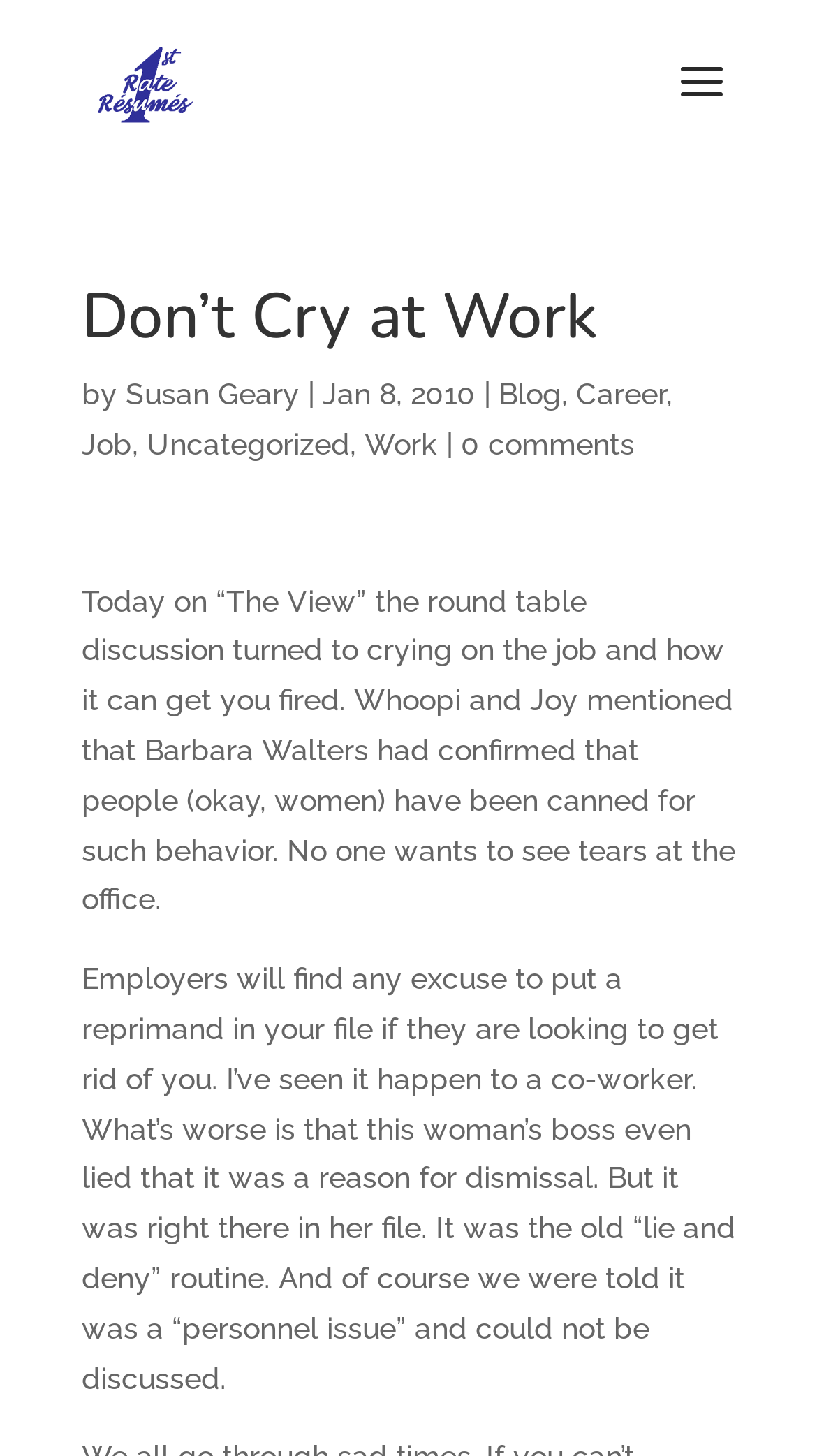What is the date of the blog post?
Answer the question with as much detail as possible.

The date of the blog post can be found by looking at the text next to the 'by' keyword, which is 'Jan 8, 2010', indicating that the blog post was published on this date.